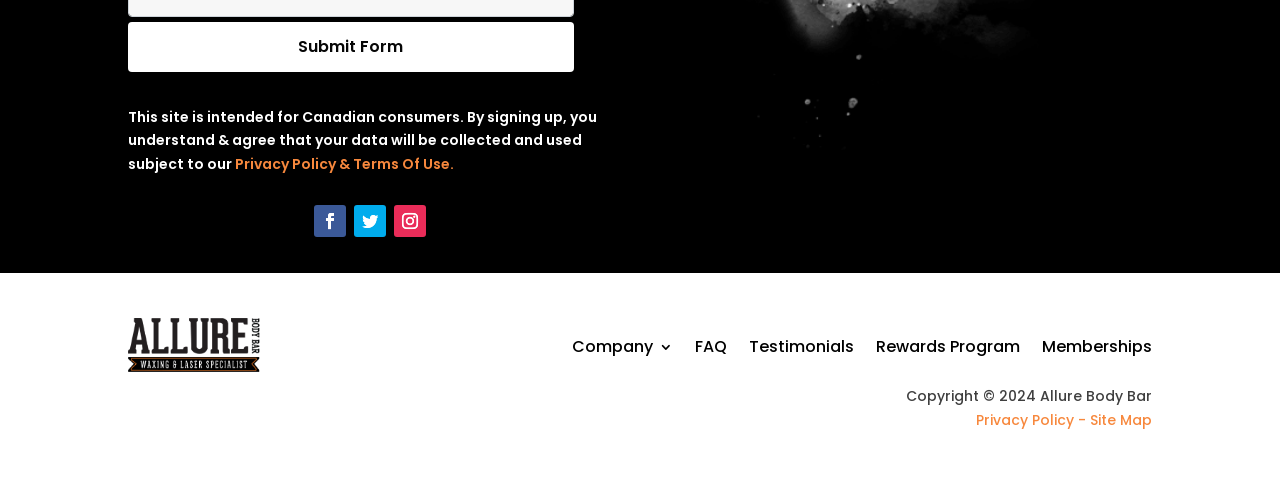What is the name of the company?
Look at the image and provide a detailed response to the question.

The name of the company can be found in the static text 'Copyright © 2024 Allure Body Bar' which is located at the bottom of the webpage.